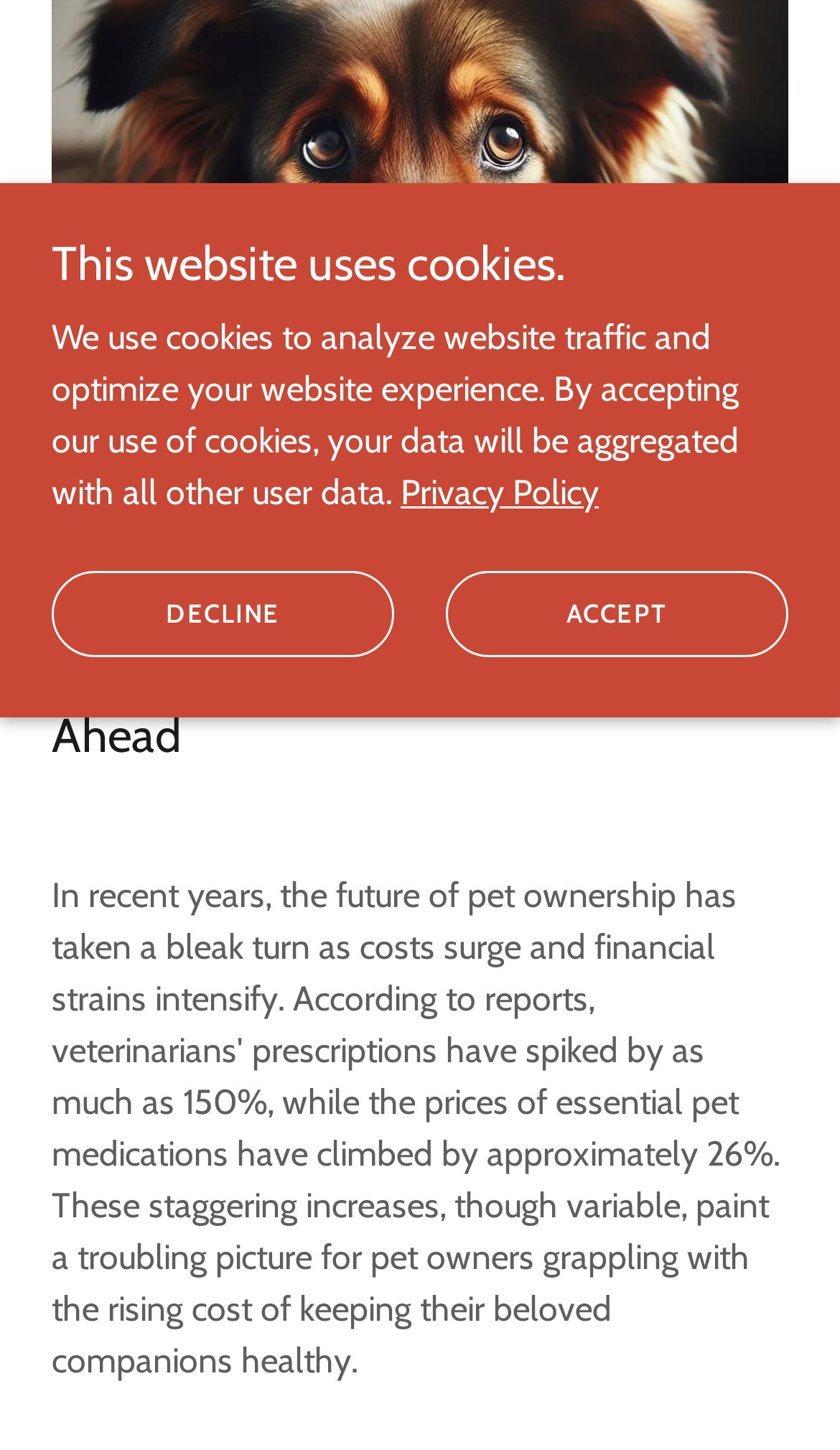Please locate the UI element described by "Decline" and provide its bounding box coordinates.

[0.062, 0.392, 0.469, 0.452]